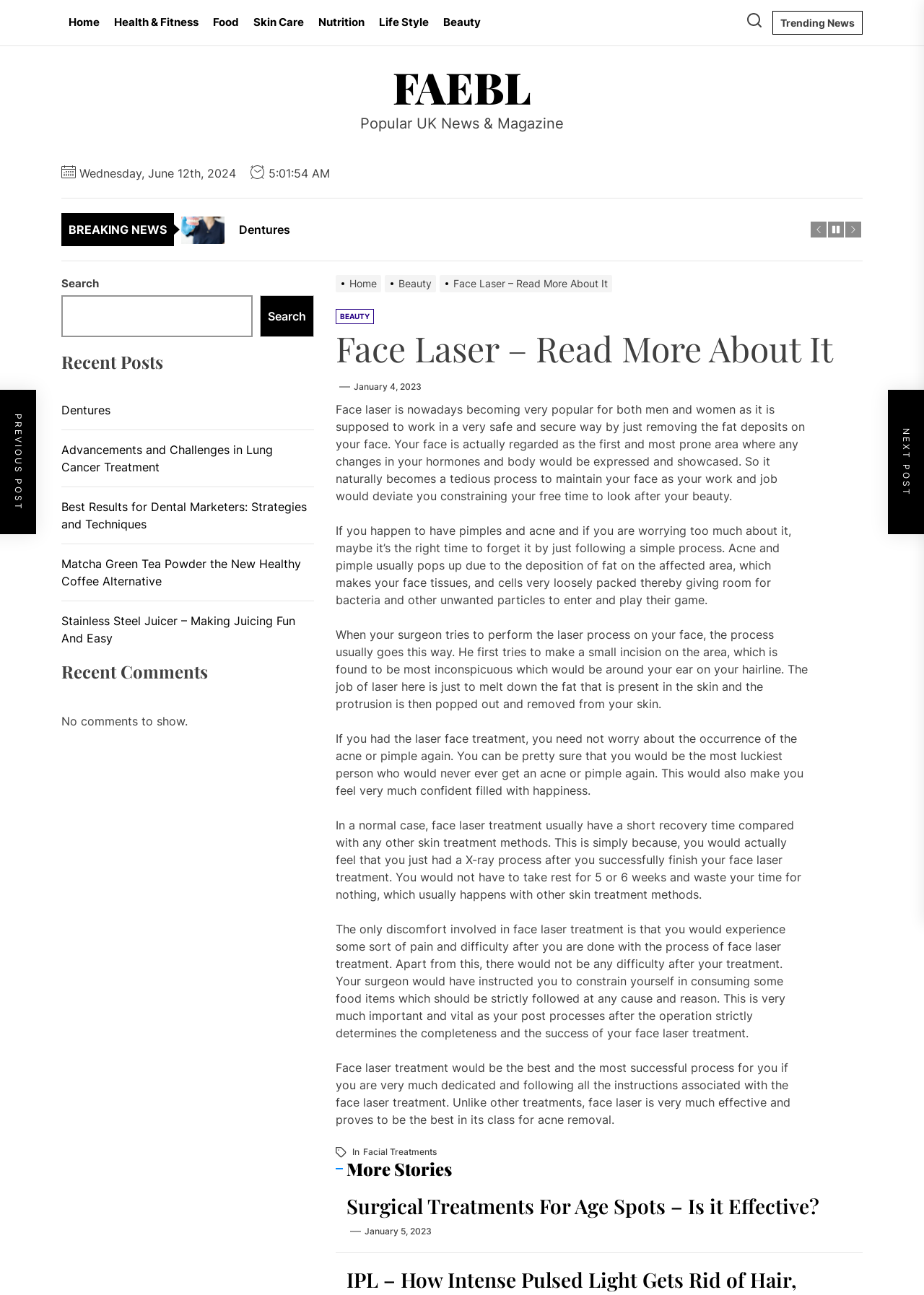Produce an elaborate caption capturing the essence of the webpage.

The webpage is about Face Laser treatment, with a focus on its benefits and process. At the top, there is a navigation bar with links to various categories such as Home, Health & Fitness, Food, Skin Care, Nutrition, Life Style, and Beauty. Below the navigation bar, there is a button and a link to "Trending News". 

On the left side, there is a section with a logo "FAEBL" and a tagline "Popular UK News & Magazine". Below this, there is a date "Wednesday, June 12th, 2024" and a "BREAKING NEWS" header. 

The main content of the webpage is an article about Face Laser treatment. The article has a heading "Face Laser – Read More About It" and is divided into several paragraphs. The text explains the benefits of Face Laser treatment, how it works, and its advantages over other skin treatment methods. 

Below the article, there are links to related topics such as "Facial Treatments" and "More Stories". The "More Stories" section has a heading "Surgical Treatments For Age Spots – Is it Effective?" with a link to the full article.

On the right side, there is a search bar with a button and a heading "Recent Posts" with links to several articles. Below this, there is a heading "Recent Comments" with a message "No comments to show."